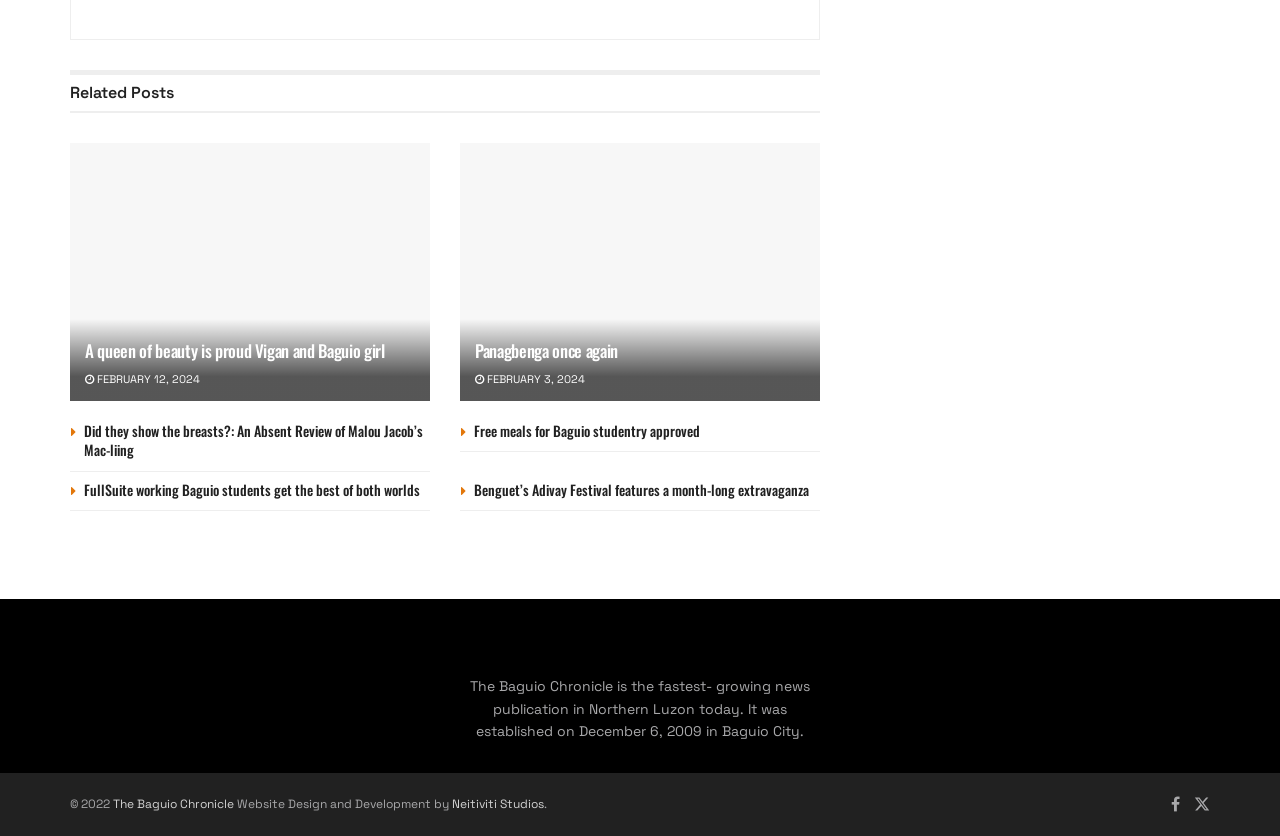Pinpoint the bounding box coordinates for the area that should be clicked to perform the following instruction: "Visit 'Baguio Chronicle'".

[0.055, 0.764, 0.336, 0.791]